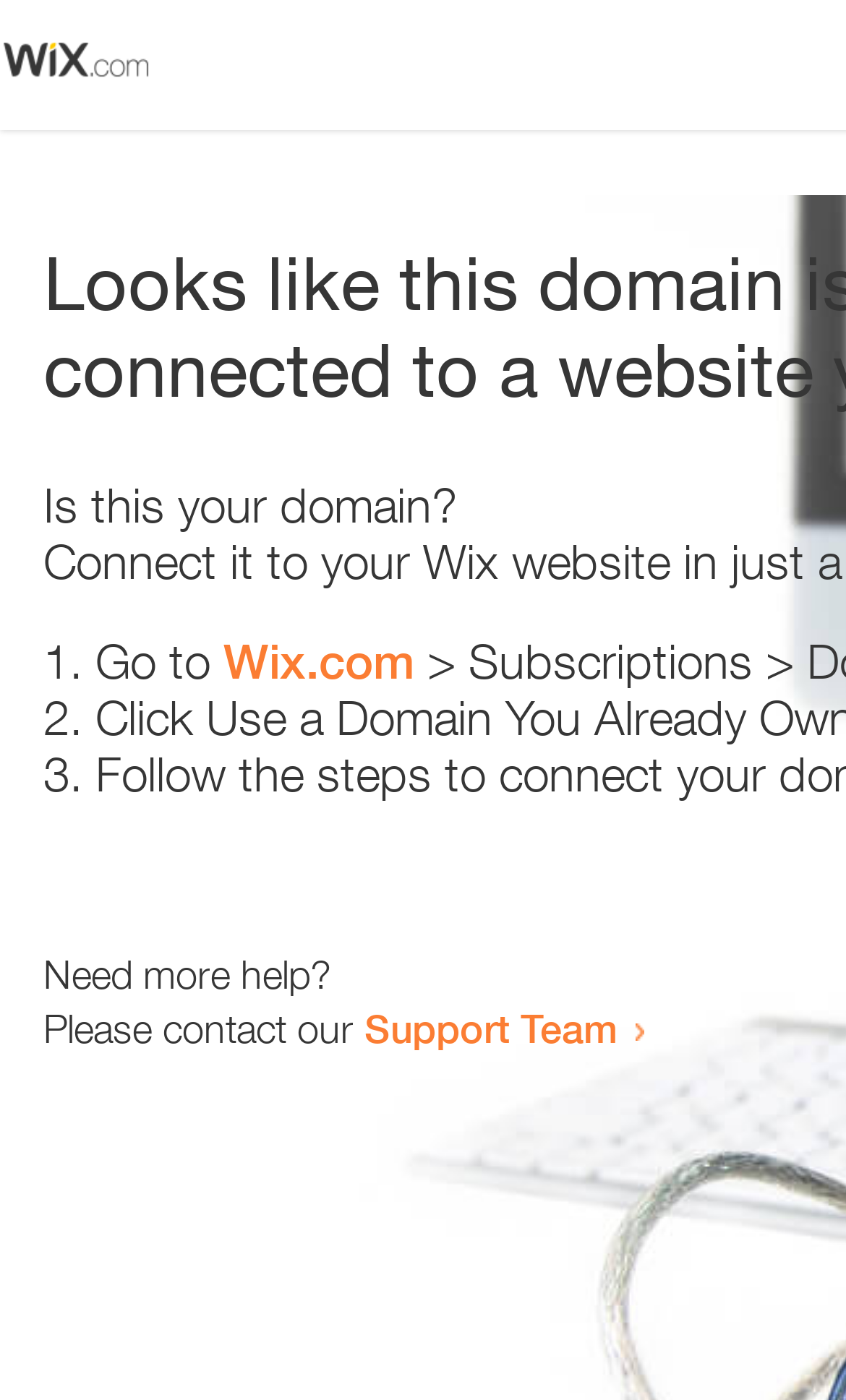How many steps are provided to resolve the issue?
Answer the question with a detailed explanation, including all necessary information.

The question is asking about the number of steps provided to resolve the issue. The answer is '3' because there are three list markers ('1.', '2.', '3.') indicating three steps to resolve the issue.